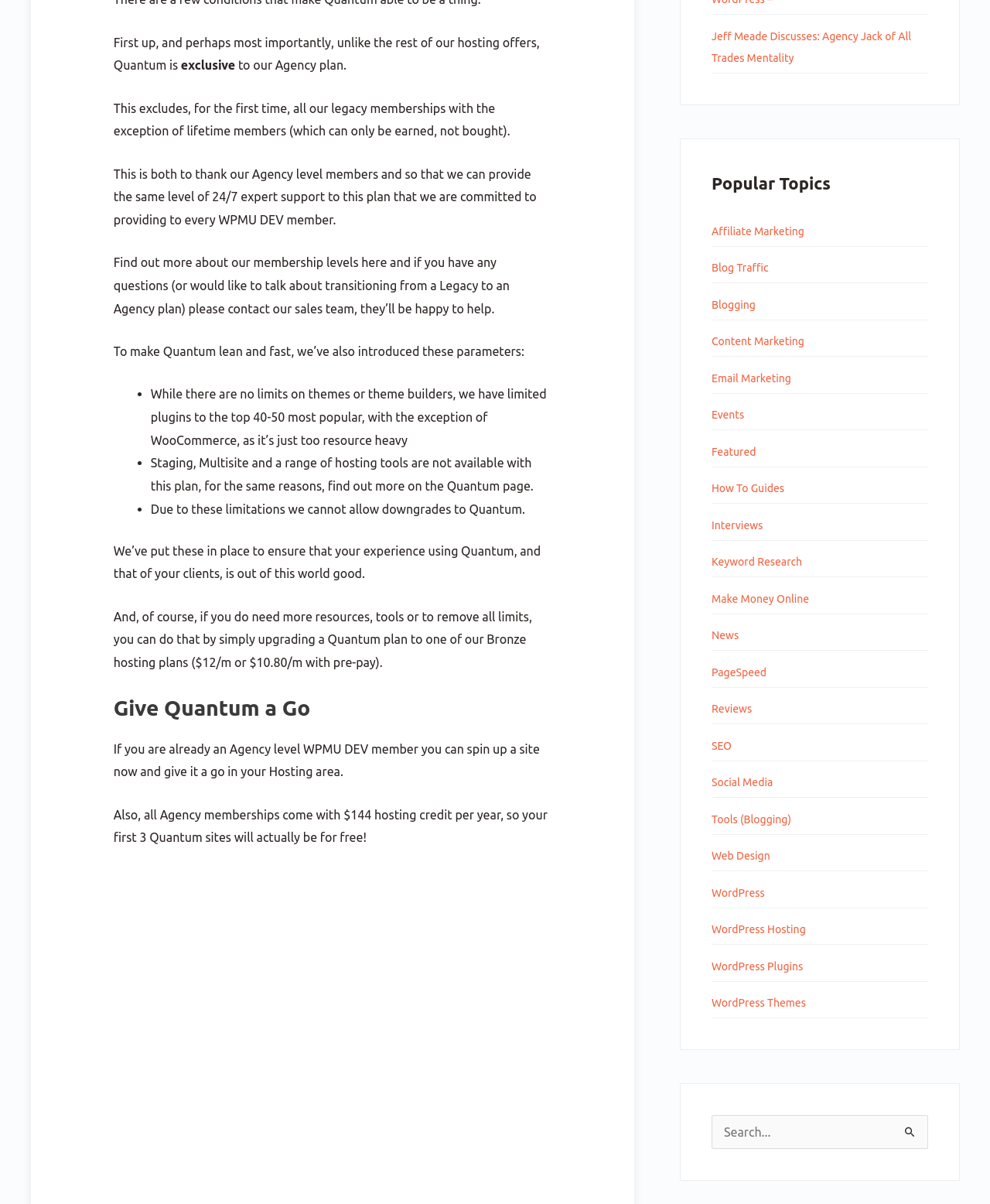Determine the bounding box coordinates of the clickable region to follow the instruction: "Click on 'Give Quantum a Go'".

[0.115, 0.577, 0.557, 0.6]